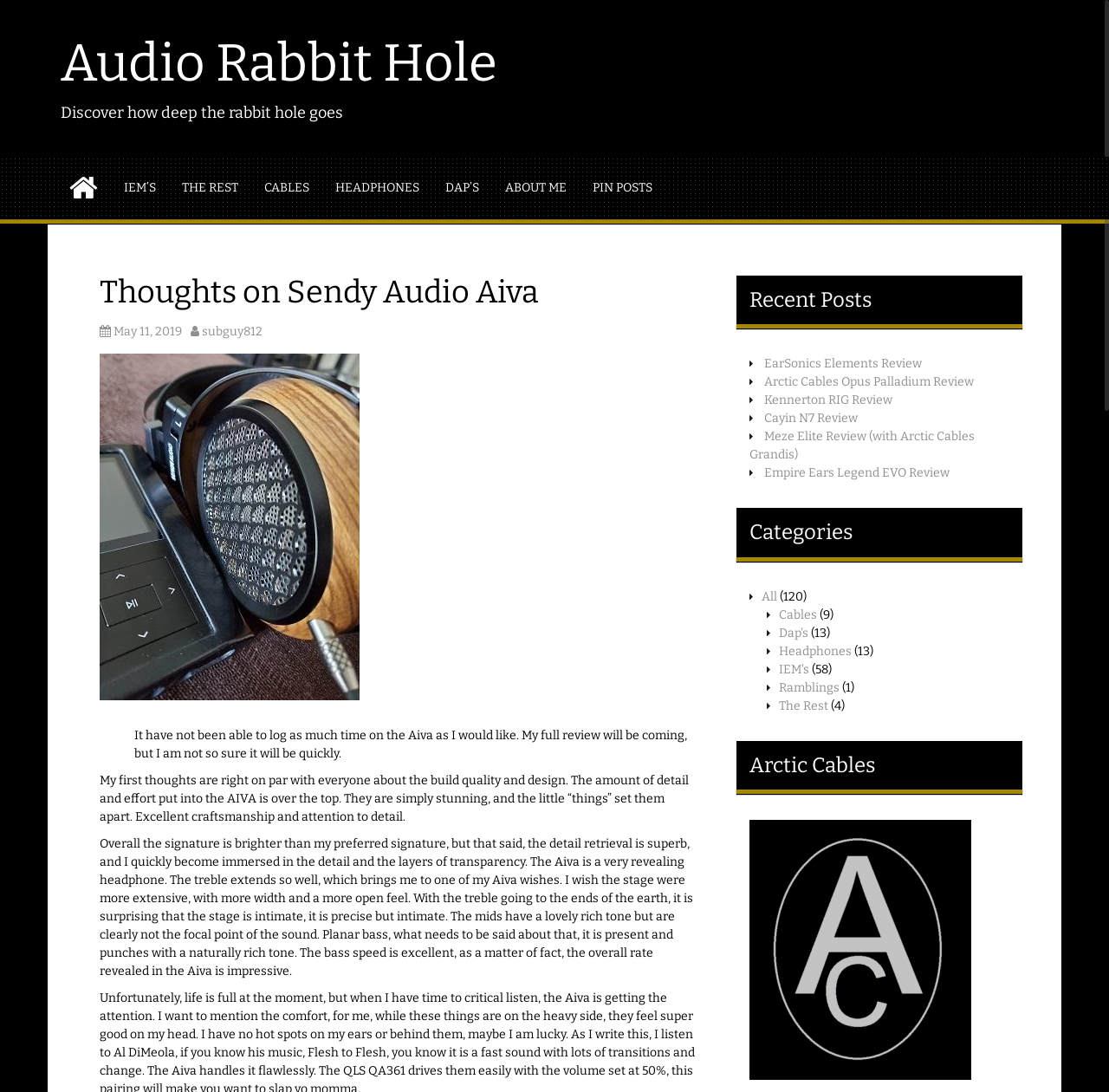Please determine the bounding box coordinates of the section I need to click to accomplish this instruction: "Explore the 'Cables' category".

[0.702, 0.556, 0.737, 0.57]